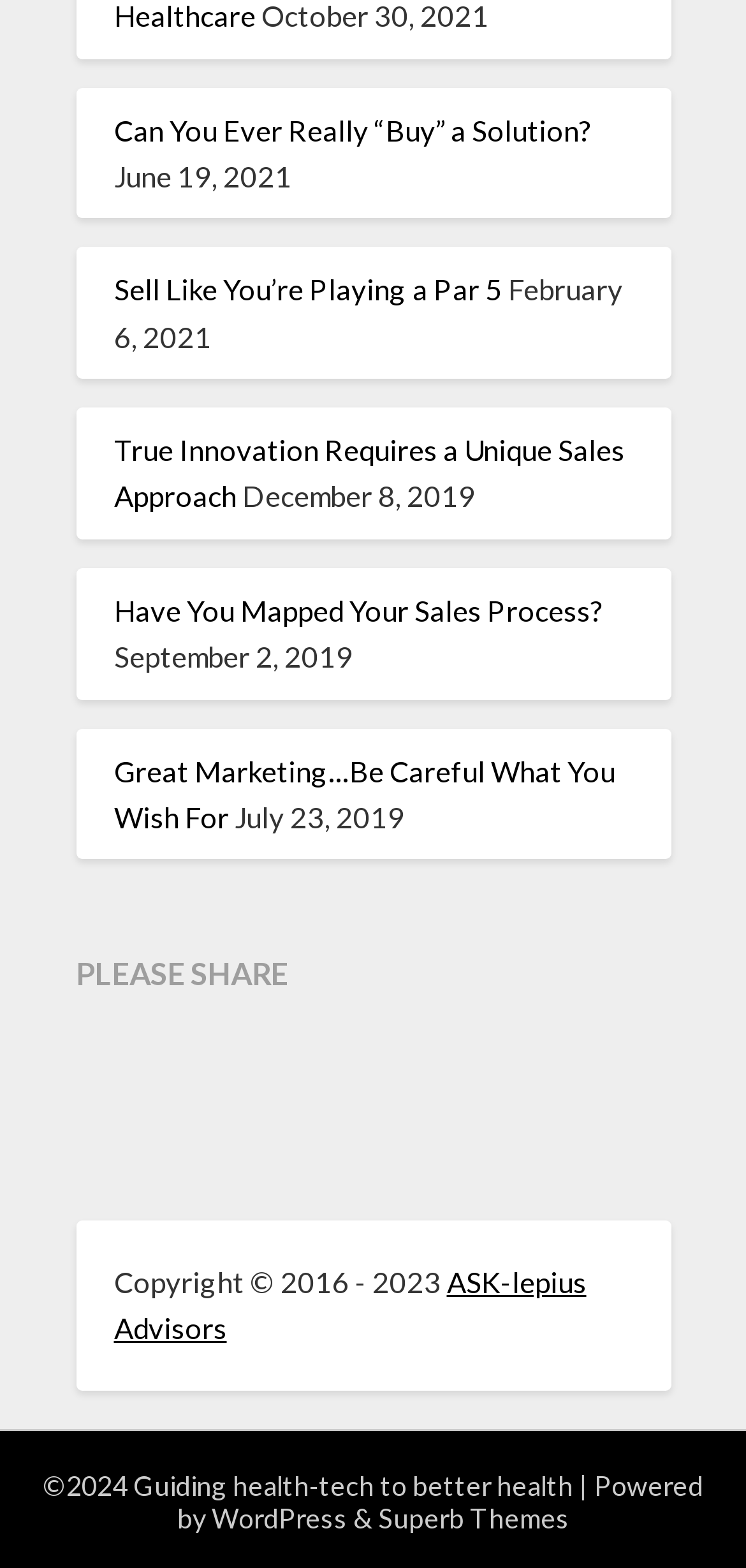Using the provided element description: "WordPress", identify the bounding box coordinates. The coordinates should be four floats between 0 and 1 in the order [left, top, right, bottom].

[0.283, 0.957, 0.465, 0.978]